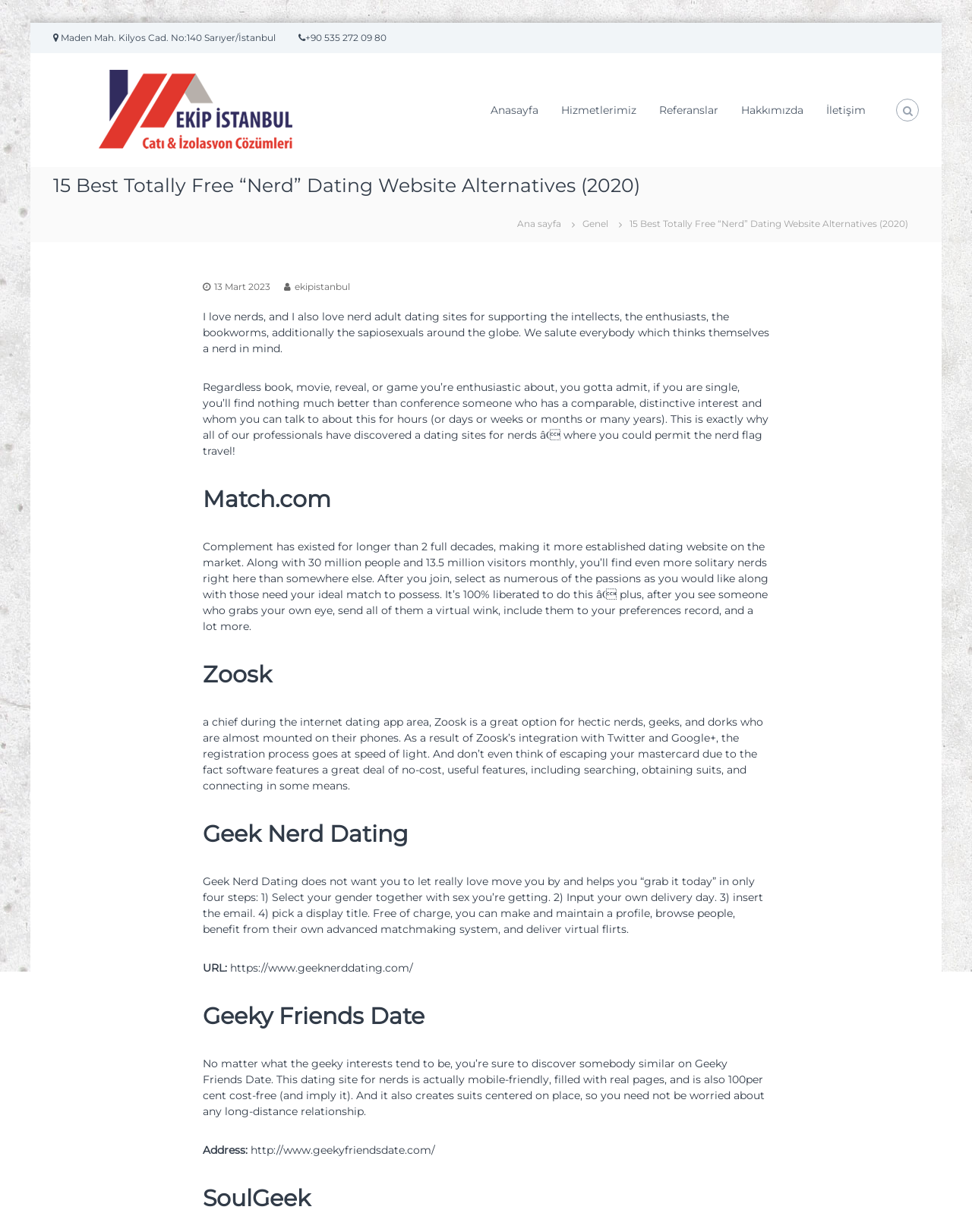How many dating website alternatives are listed on the website?
Answer the question with a detailed explanation, including all necessary information.

I found the number of dating website alternatives by looking at the heading element with the bounding box coordinates [0.055, 0.136, 0.659, 0.166] which contains the title '15 Best Totally Free “Nerd” Dating Website Alternatives (2020)'.